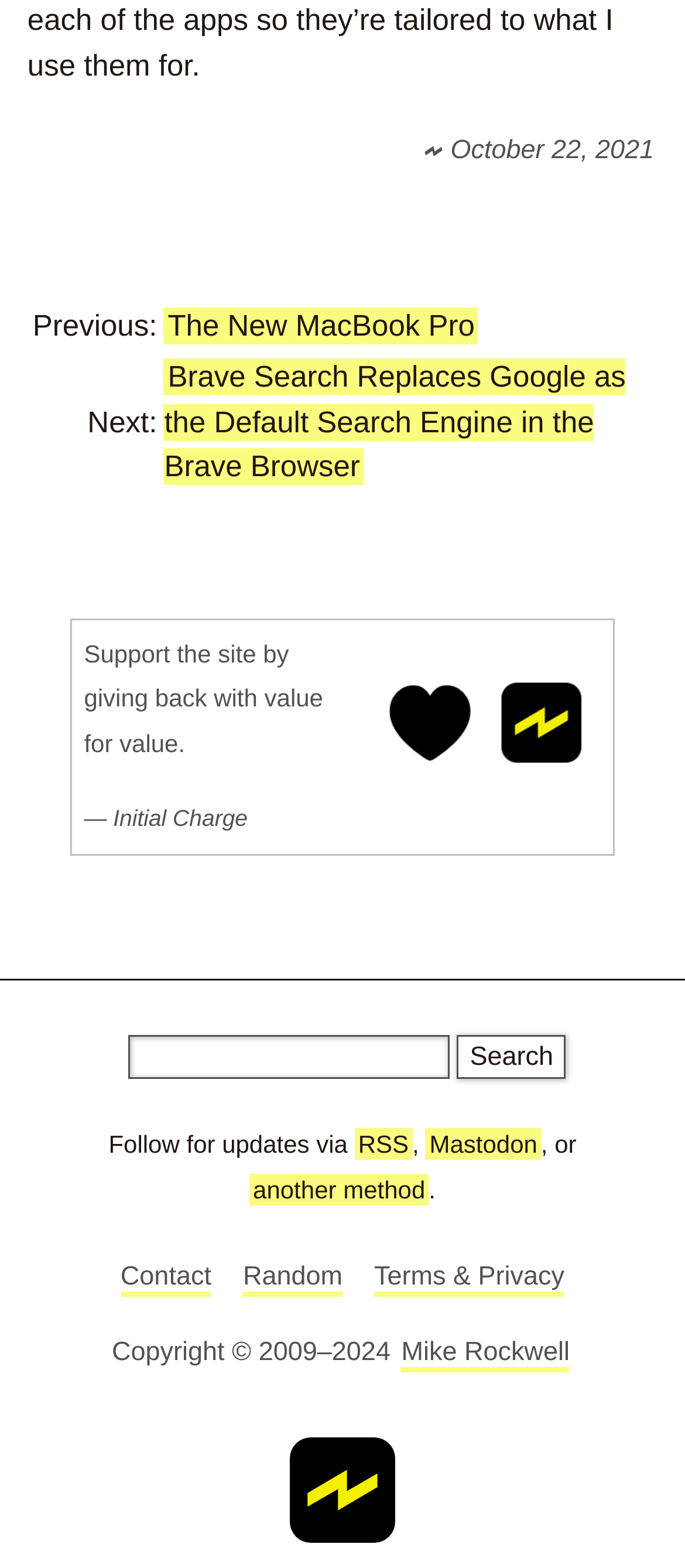Locate the bounding box coordinates of the element I should click to achieve the following instruction: "Contact the site owner".

[0.176, 0.805, 0.308, 0.827]